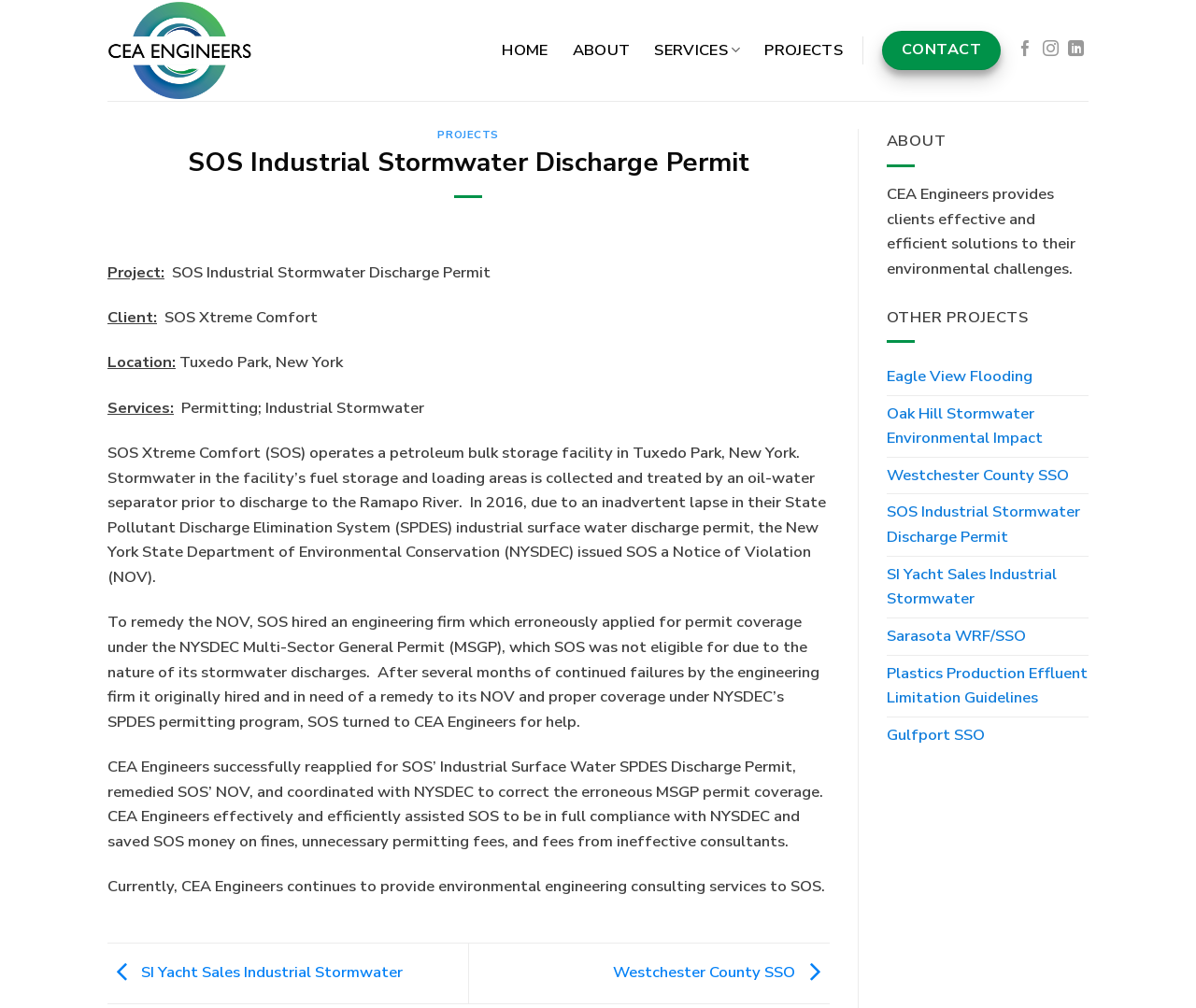Detail the various sections and features present on the webpage.

The webpage is about a project called "SOS Industrial Stormwater Discharge Permit" by CEA Engineers PC. At the top left corner, there is a logo of CEA Engineers PC, which is an image linked to the company's website. Next to the logo, there is a navigation menu with links to "HOME", "ABOUT", "SERVICES", "PROJECTS", and "CONTACT". 

Below the navigation menu, there is a main content area that displays the project details. The project title "SOS Industrial Stormwater Discharge Permit" is prominently displayed, followed by the client's name "SOS Xtreme Comfort", location "Tuxedo Park, New York", and services provided "Permitting; Industrial Stormwater". 

The main content area also includes a detailed description of the project, which is divided into several paragraphs. The text describes the project's background, the challenges faced by the client, and how CEA Engineers PC helped the client to obtain the necessary permit and comply with environmental regulations. 

On the right side of the main content area, there is a complementary section that displays links to other projects, including "Eagle View Flooding", "Oak Hill Stormwater Environmental Impact", and "Westchester County SSO", among others. 

At the bottom of the page, there are social media links to follow CEA Engineers PC on Facebook, Instagram, and LinkedIn.